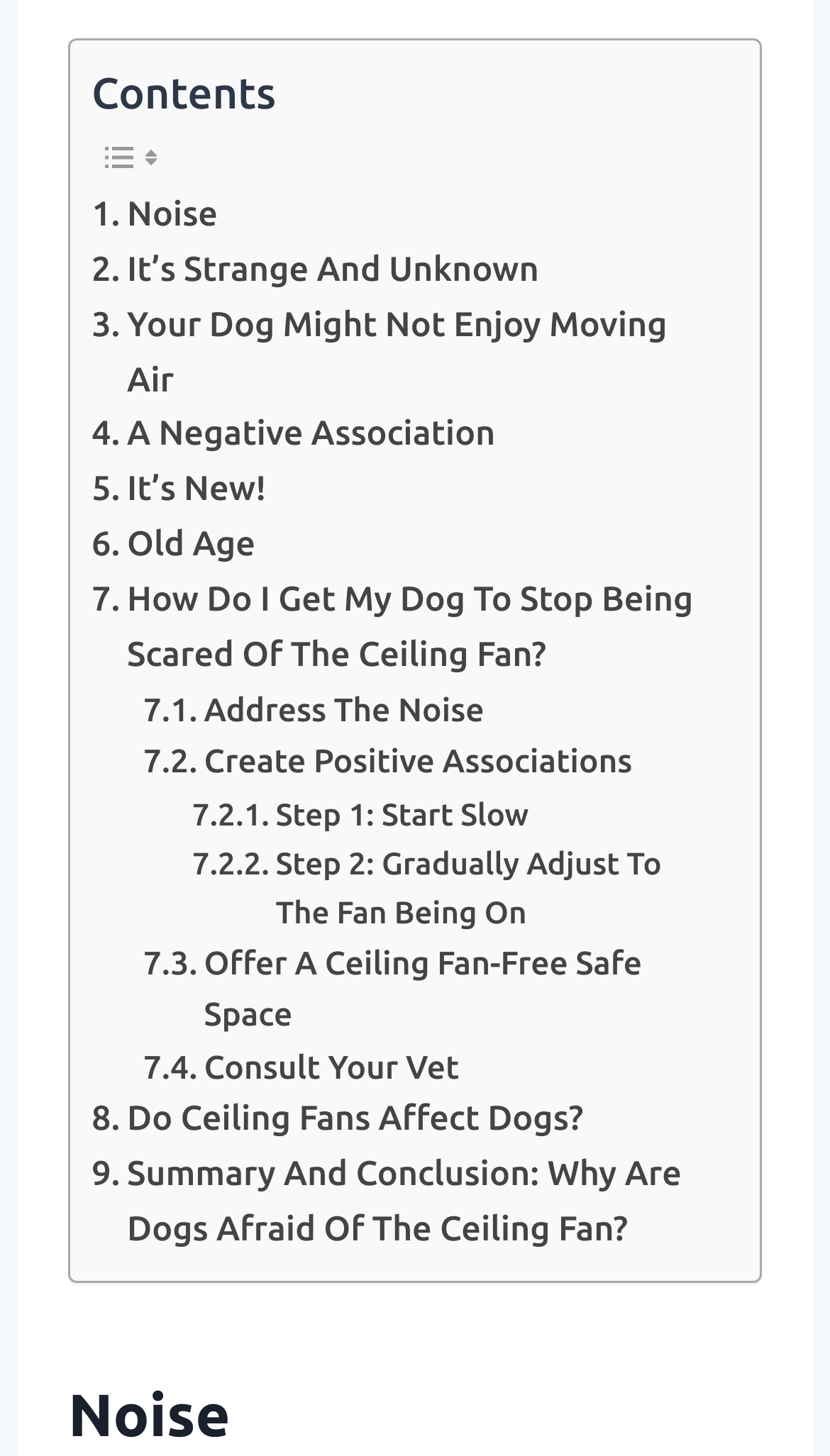Please identify the bounding box coordinates of the area that needs to be clicked to follow this instruction: "Read 'It’s Strange And Unknown'".

[0.11, 0.168, 0.65, 0.206]